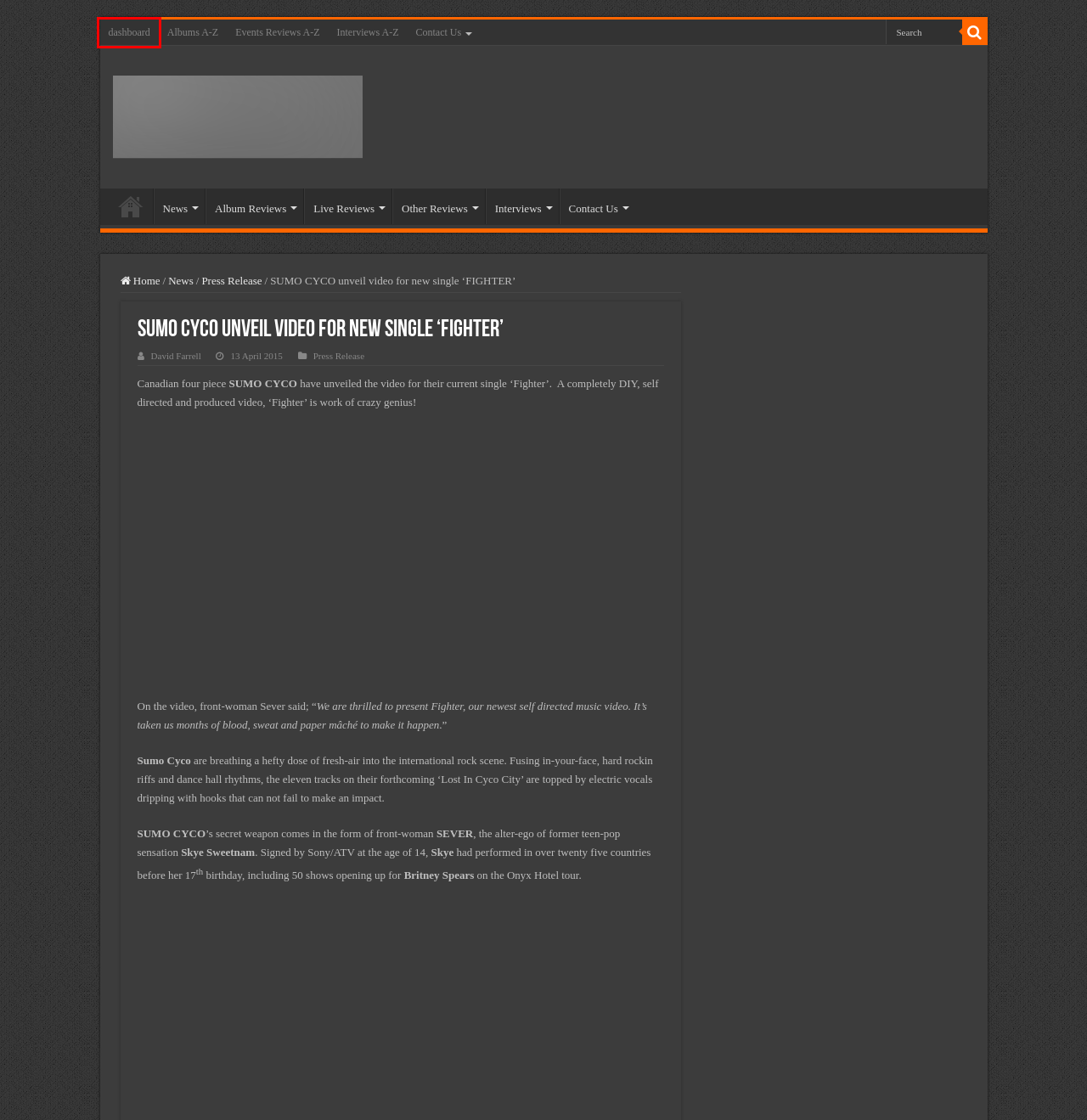Examine the screenshot of a webpage with a red bounding box around a UI element. Select the most accurate webpage description that corresponds to the new page after clicking the highlighted element. Here are the choices:
A. Event Reviews – PlanetMosh
B. About – PlanetMosh
C. PlanetMosh – Keeping it Metal
D. Music Video Review – PlanetMosh
E. Log In ‹ PlanetMosh — WordPress
F. Video Interviews – PlanetMosh
G. Album Announcements – PlanetMosh
H. Festival Announcements – PlanetMosh

C